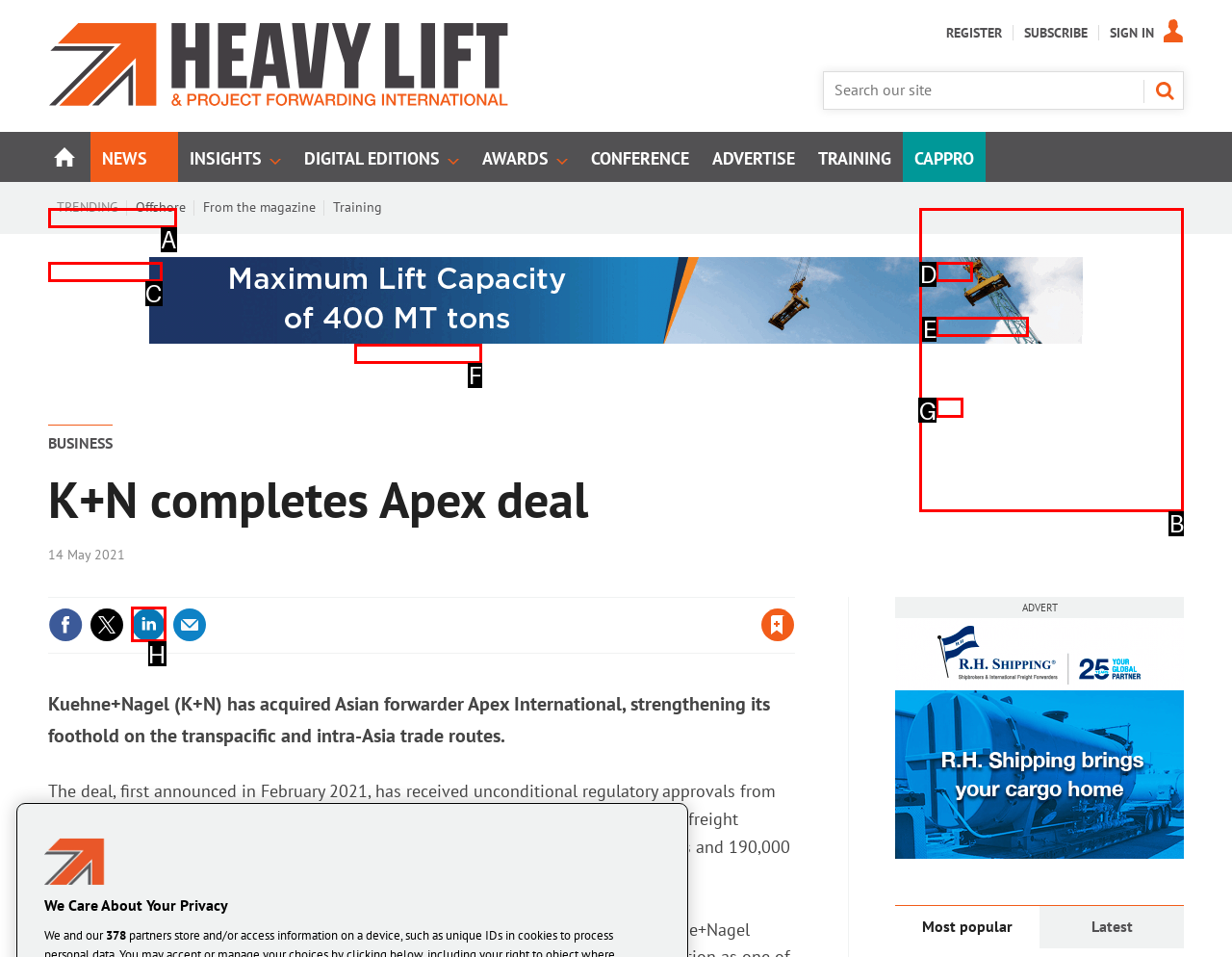Given the description: title="Share this on Linked in", identify the HTML element that fits best. Respond with the letter of the correct option from the choices.

H